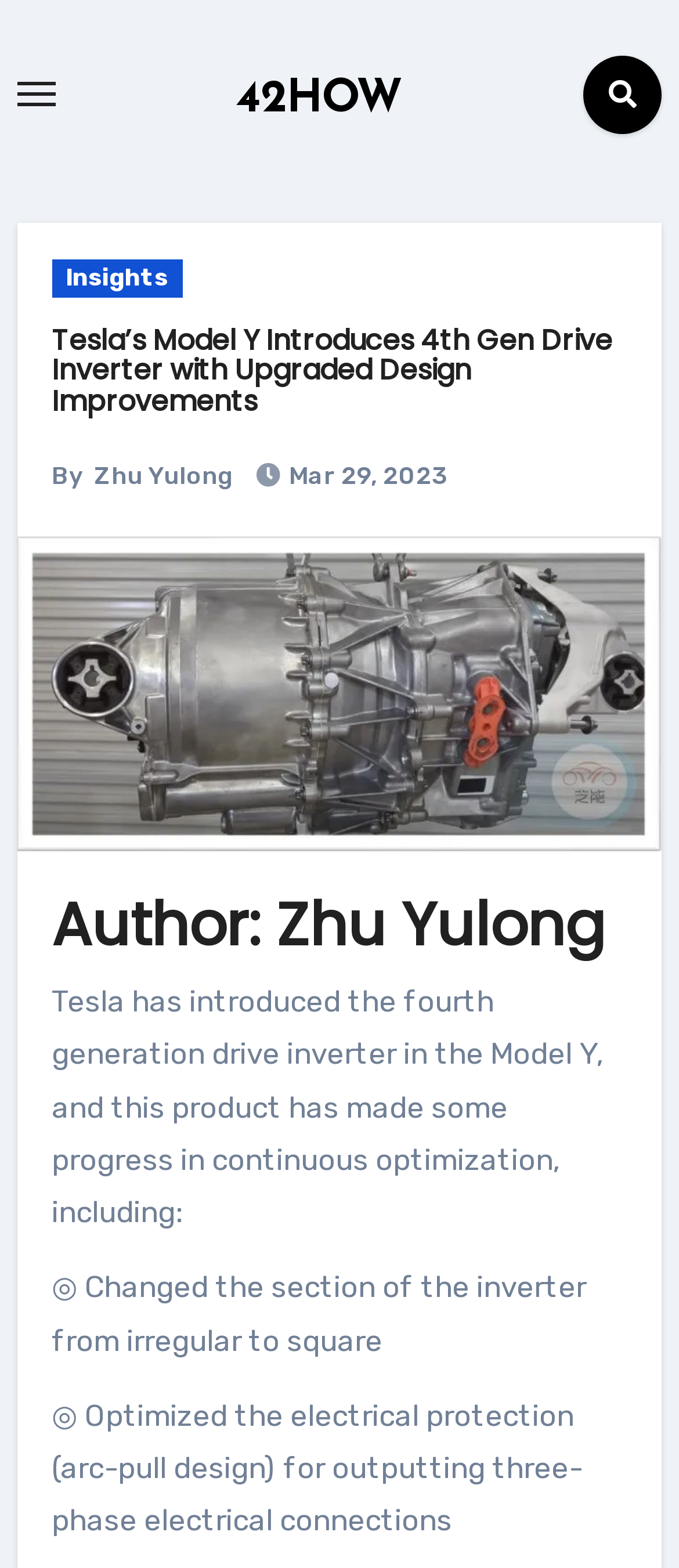Determine the webpage's heading and output its text content.

Tesla’s Model Y Introduces 4th Gen Drive Inverter with Upgraded Design Improvements